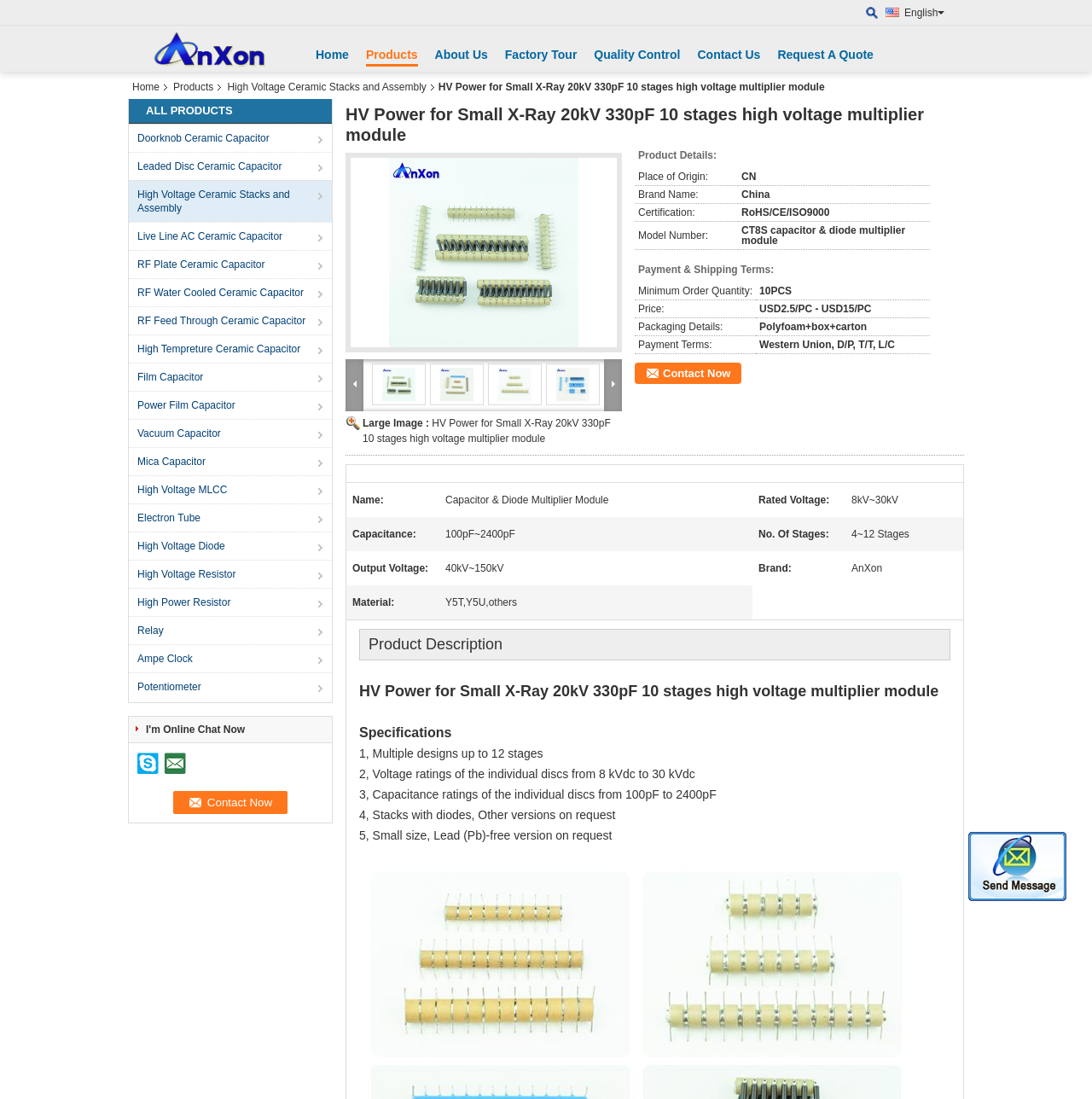Can you pinpoint the bounding box coordinates for the clickable element required for this instruction: "Select the 'English' language option"? The coordinates should be four float numbers between 0 and 1, i.e., [left, top, right, bottom].

[0.811, 0.006, 0.891, 0.02]